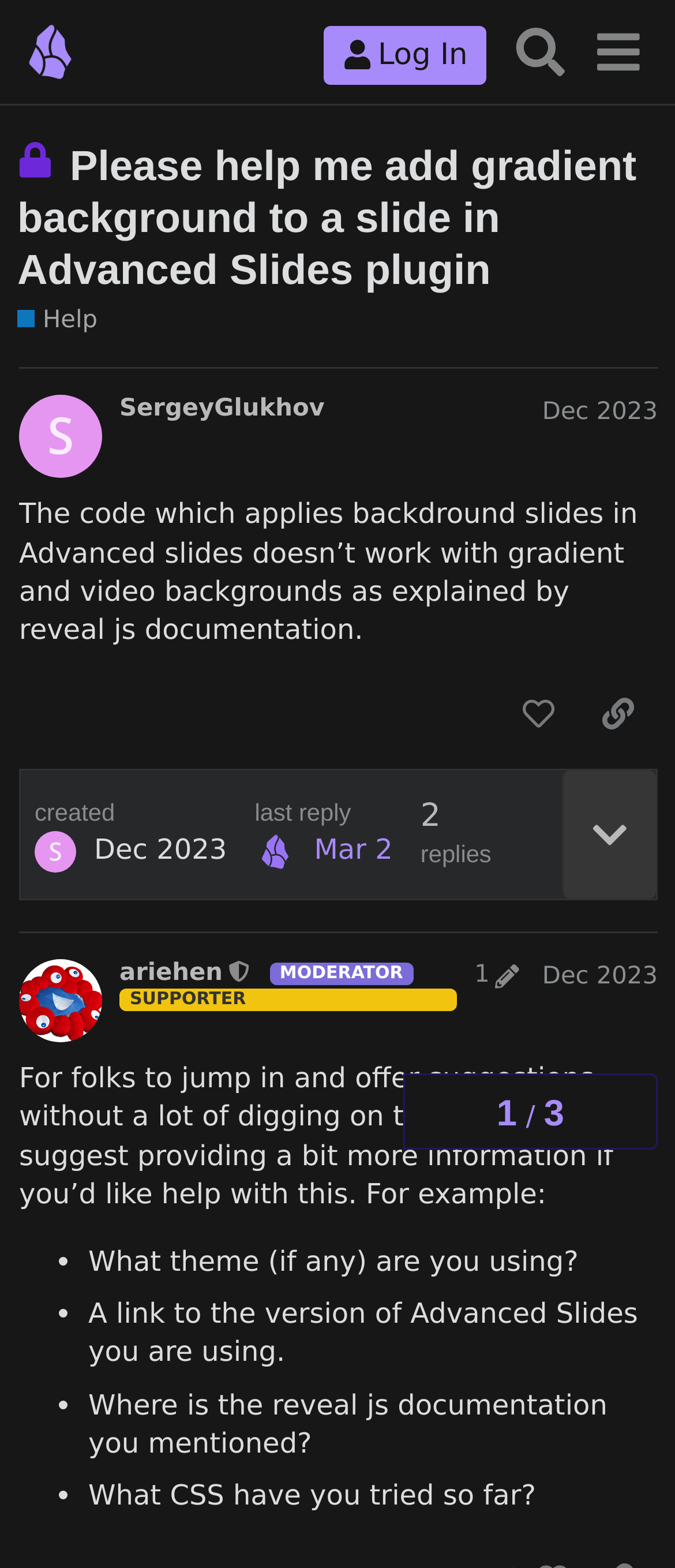Could you locate the bounding box coordinates for the section that should be clicked to accomplish this task: "View the help section".

[0.026, 0.194, 0.145, 0.217]